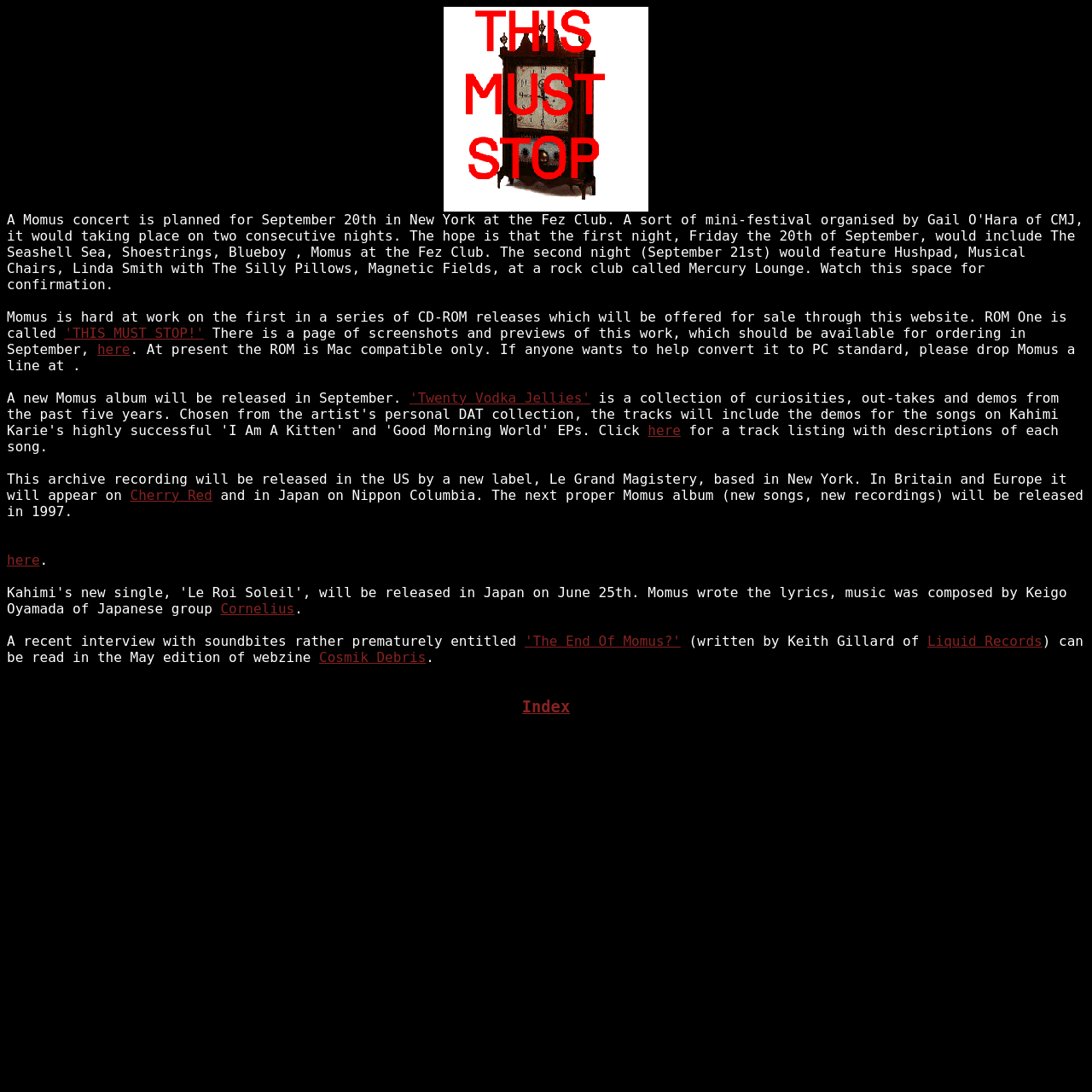What is the main topic of this webpage?
Give a thorough and detailed response to the question.

Based on the content of the webpage, it appears to be a news page about Momus, a musician, with updates on his upcoming album releases, CD-ROM projects, and interviews.